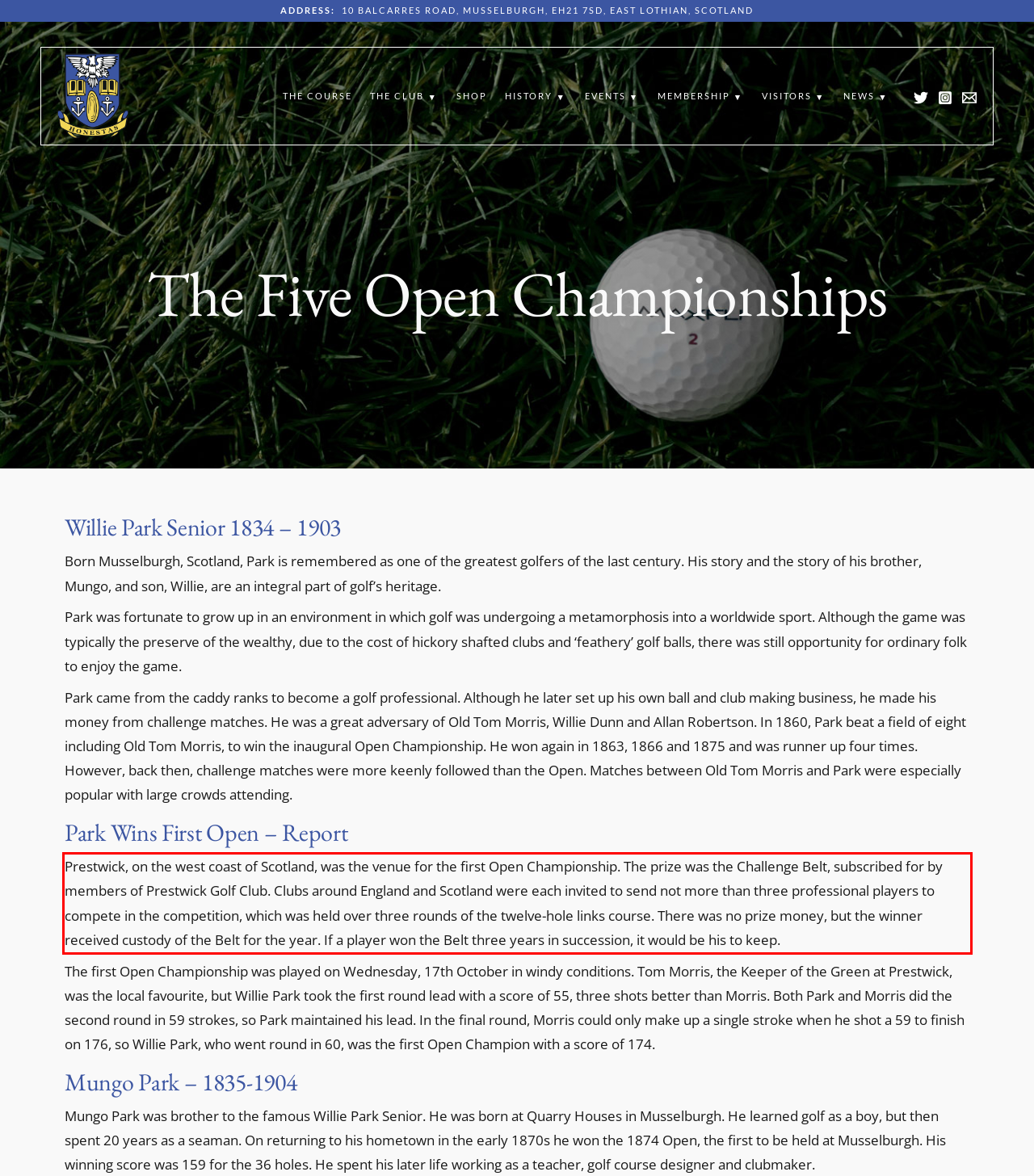You have a screenshot of a webpage with a UI element highlighted by a red bounding box. Use OCR to obtain the text within this highlighted area.

Prestwick, on the west coast of Scotland, was the venue for the first Open Championship. The prize was the Challenge Belt, subscribed for by members of Prestwick Golf Club. Clubs around England and Scotland were each invited to send not more than three professional players to compete in the competition, which was held over three rounds of the twelve-hole links course. There was no prize money, but the winner received custody of the Belt for the year. If a player won the Belt three years in succession, it would be his to keep.